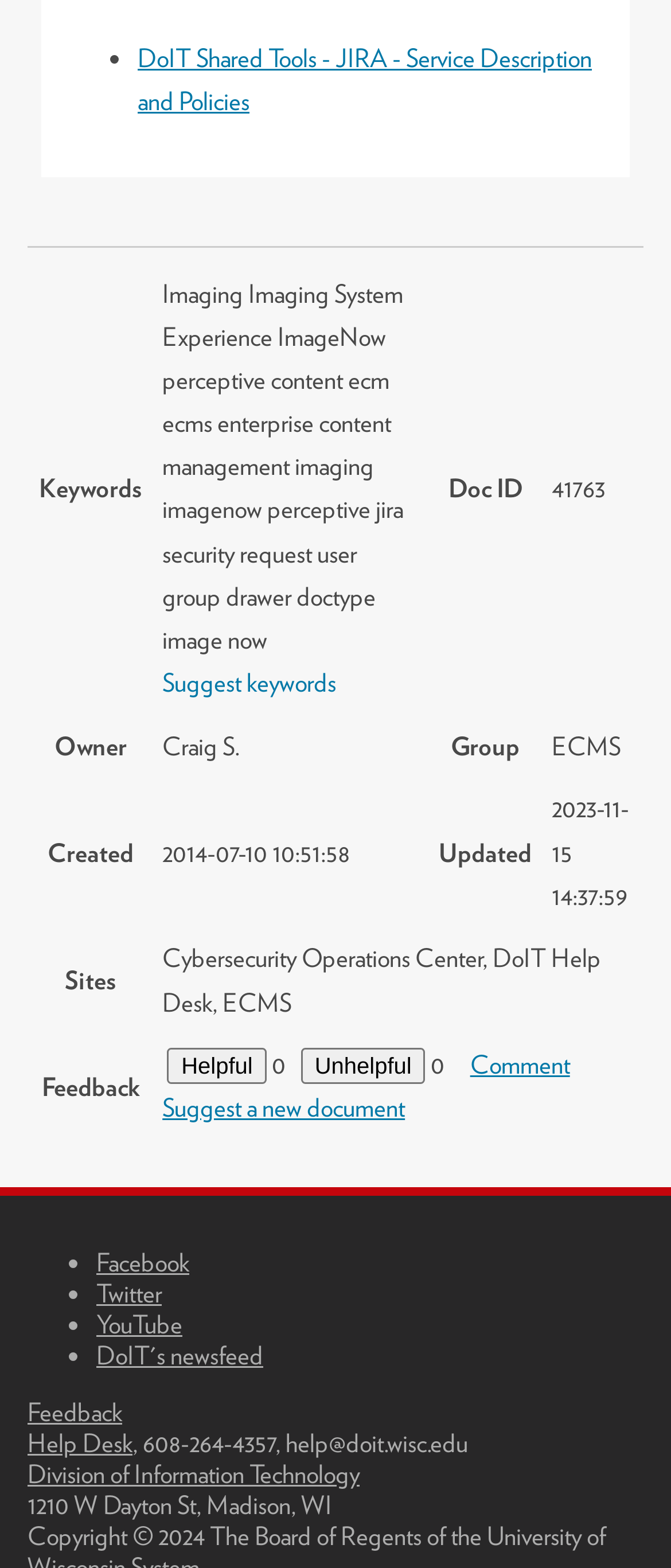For the following element description, predict the bounding box coordinates in the format (top-left x, top-left y, bottom-right x, bottom-right y). All values should be floating point numbers between 0 and 1. Description: Suggest a new document

[0.242, 0.697, 0.604, 0.717]